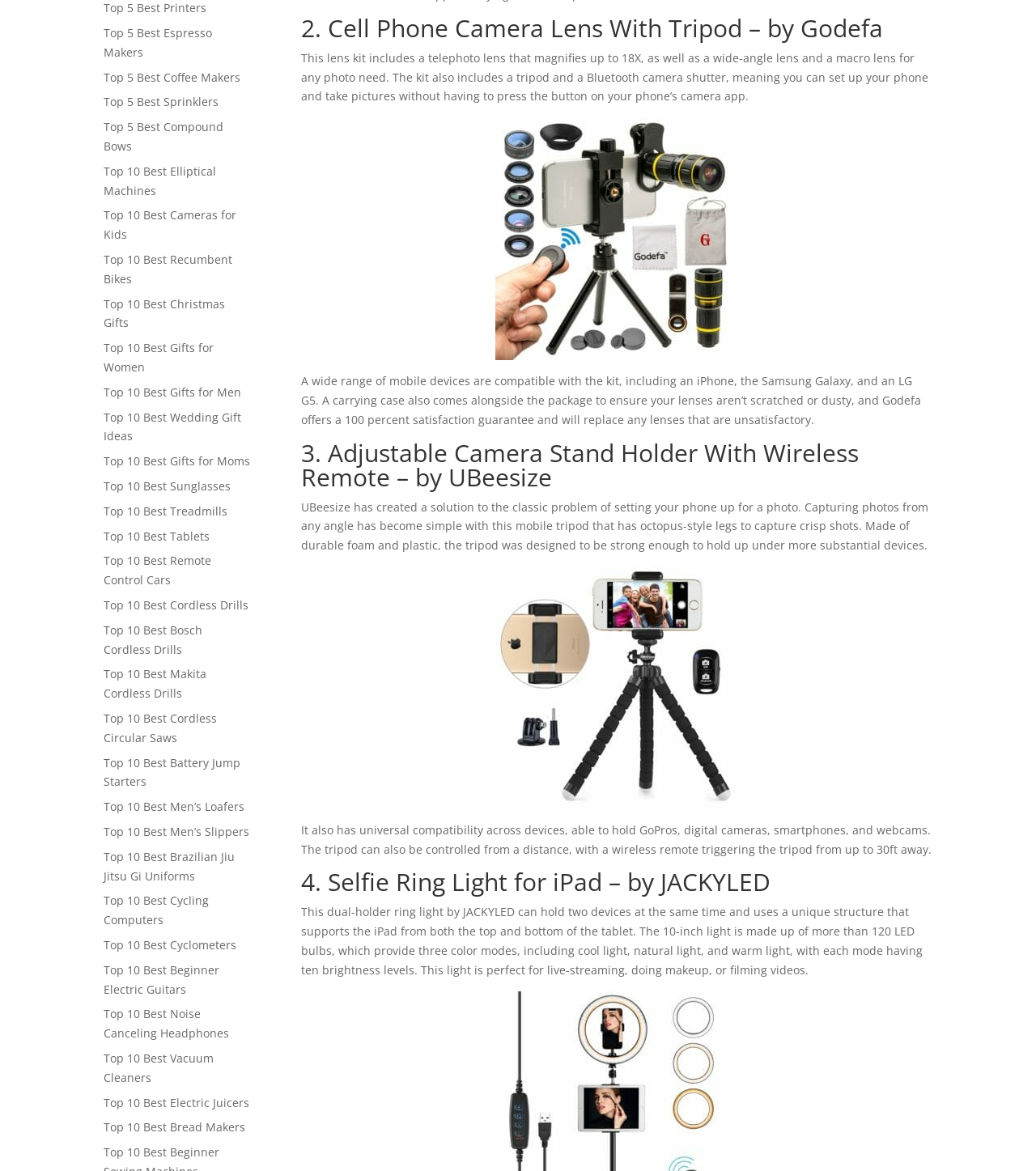Please provide a one-word or phrase answer to the question: 
What is the purpose of the Bluetooth camera shutter?

To take pictures without pressing the phone's camera app